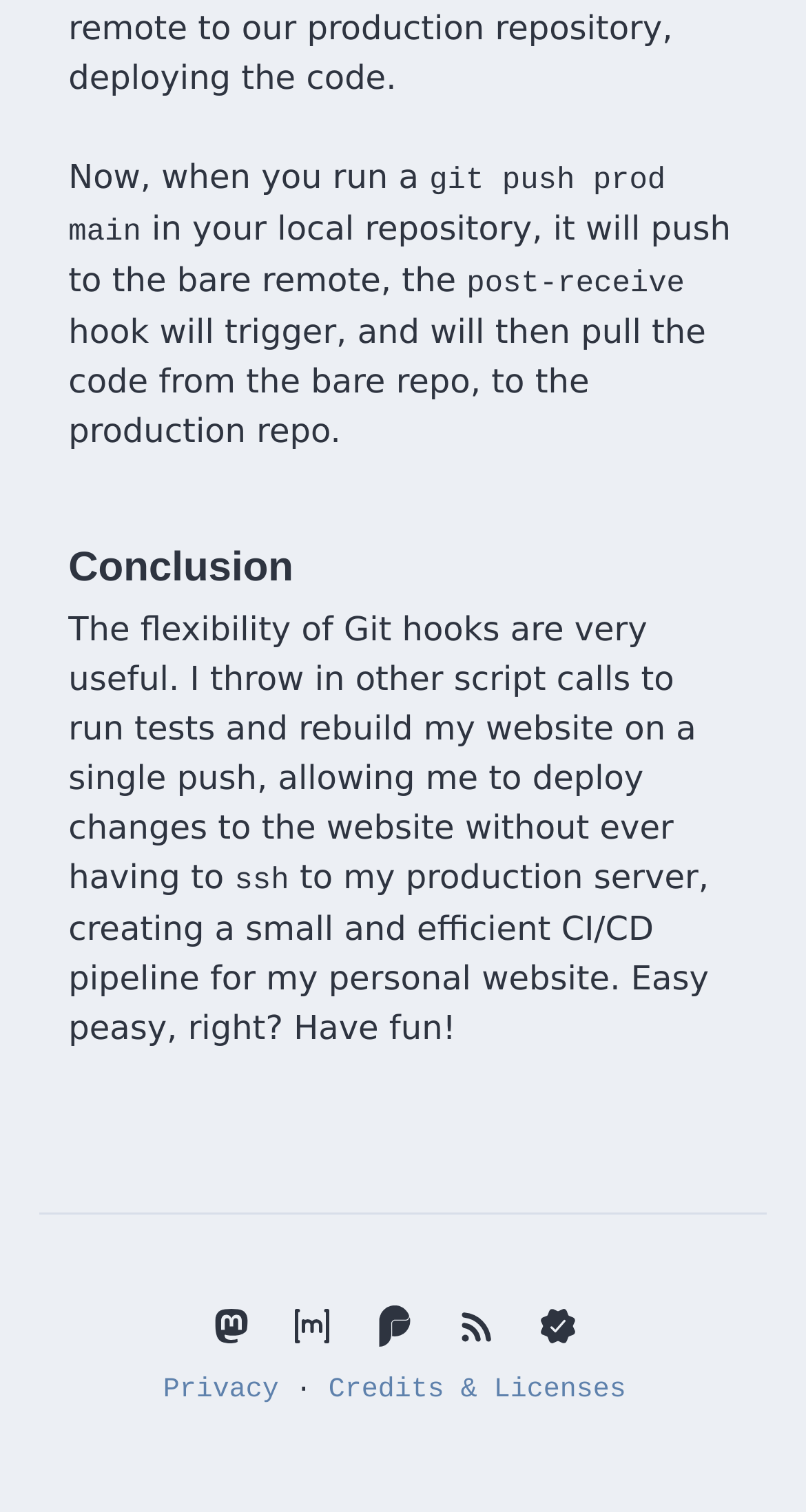What is the last word in the second paragraph?
Based on the content of the image, thoroughly explain and answer the question.

The second paragraph is indicated by the text 'post-receive hook will trigger, and will then pull the code from the bare repo, to the production repo.' The last word in this paragraph is 'repo'.